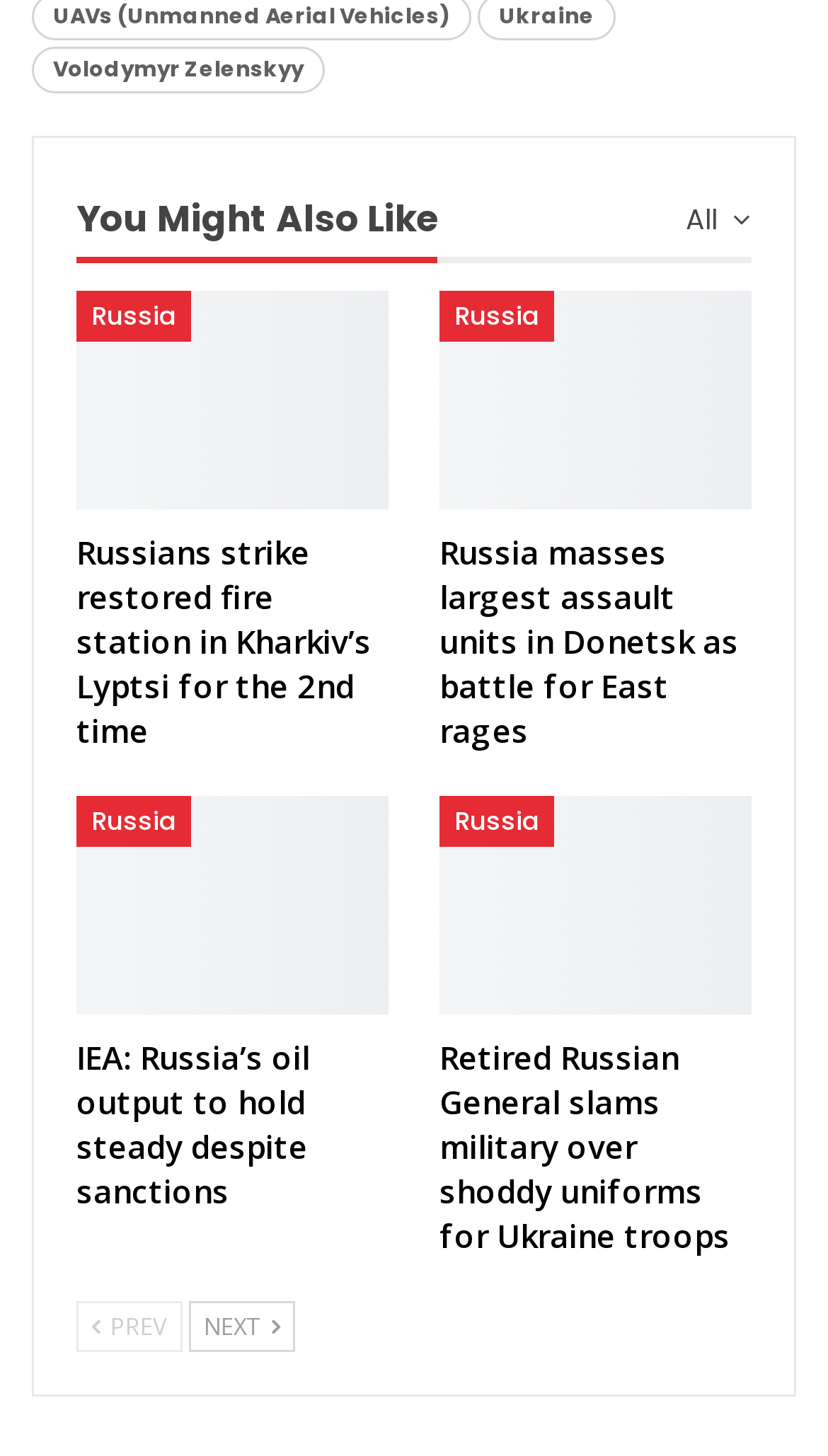Determine the bounding box coordinates of the area to click in order to meet this instruction: "Click on Volodymyr Zelenskyy".

[0.038, 0.031, 0.392, 0.064]